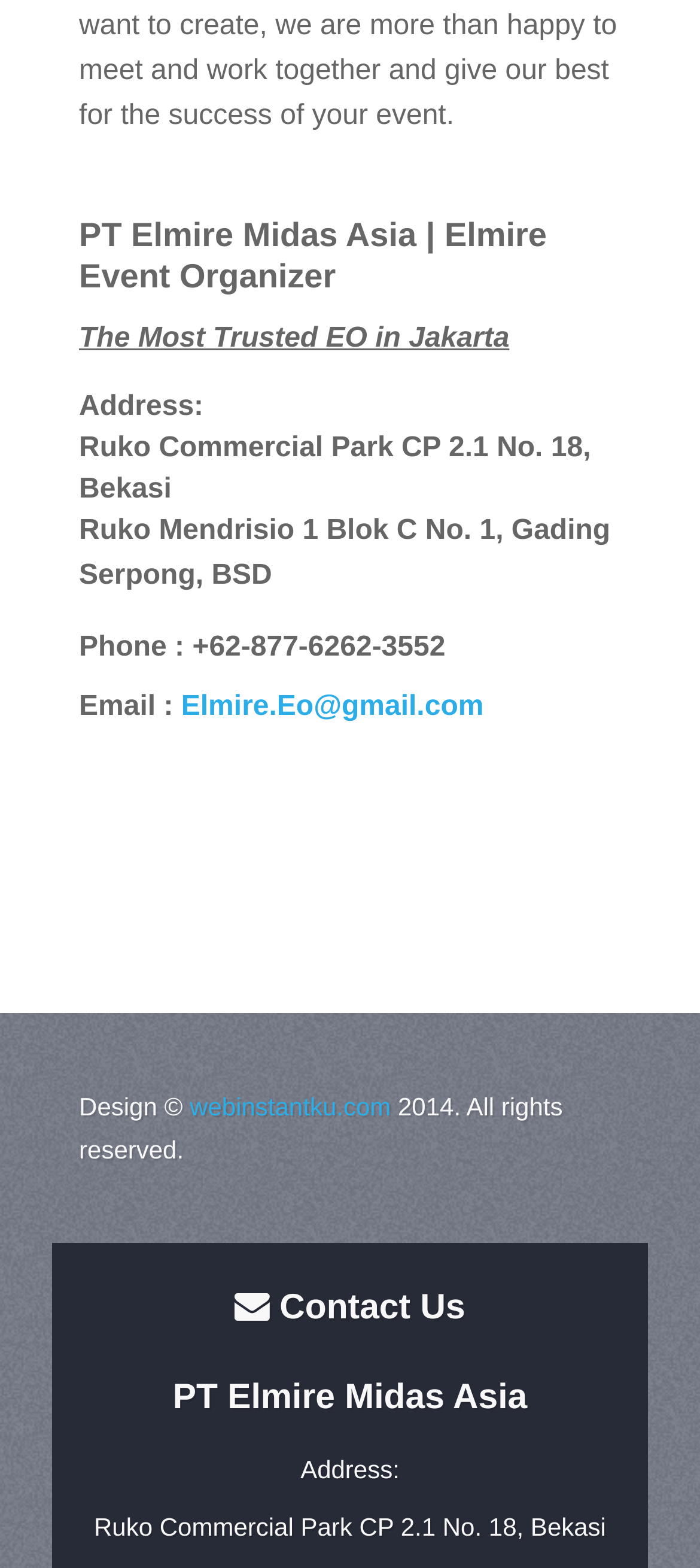Provide your answer to the question using just one word or phrase: What is the company name of the event organizer?

PT Elmire Midas Asia